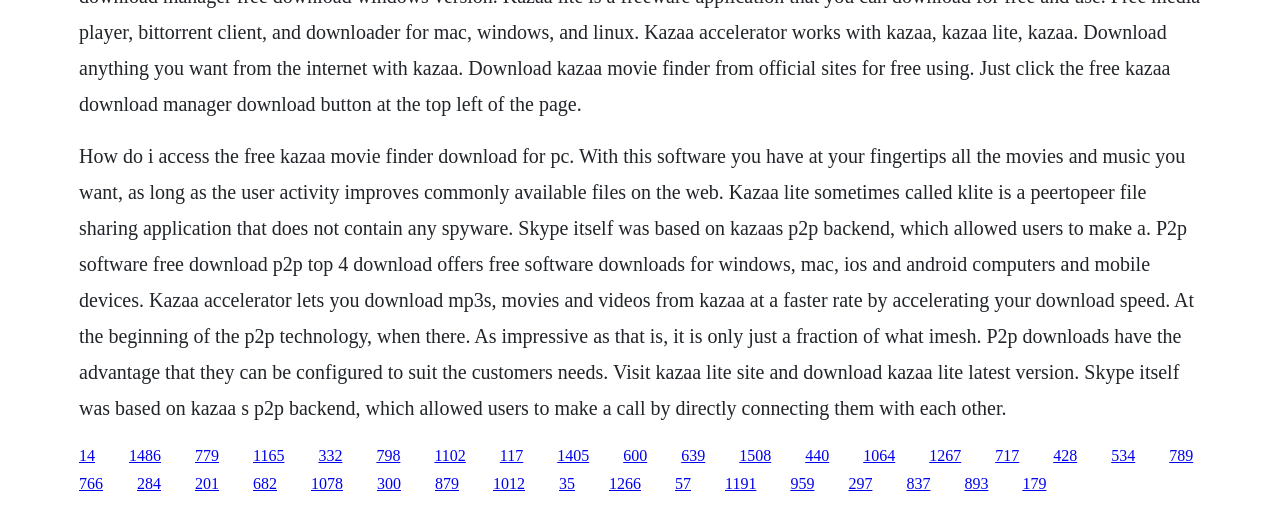Locate the bounding box of the user interface element based on this description: "Safeguarding".

None